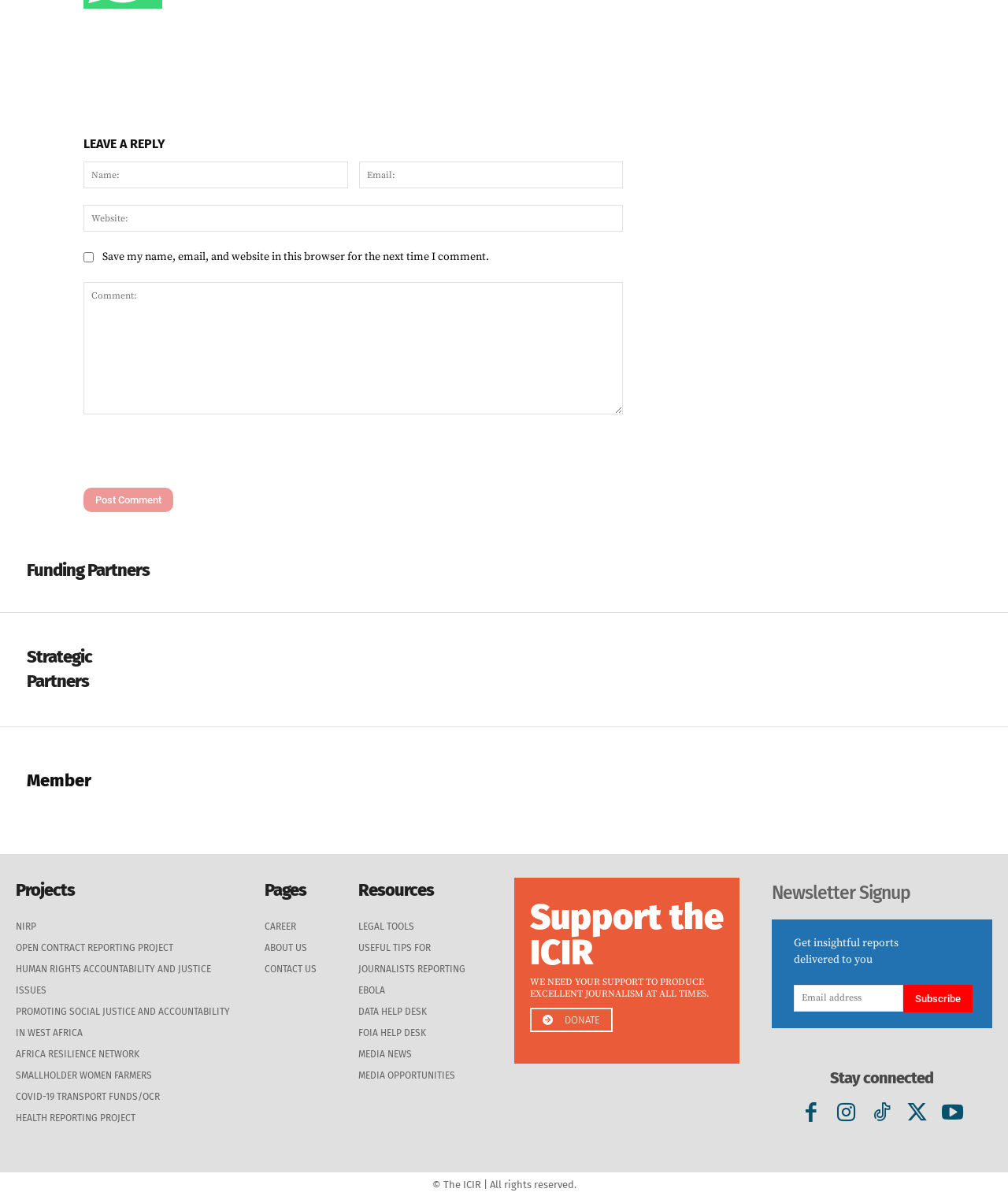Respond to the question below with a single word or phrase: What type of images are displayed under 'Funding Partners'?

Client images